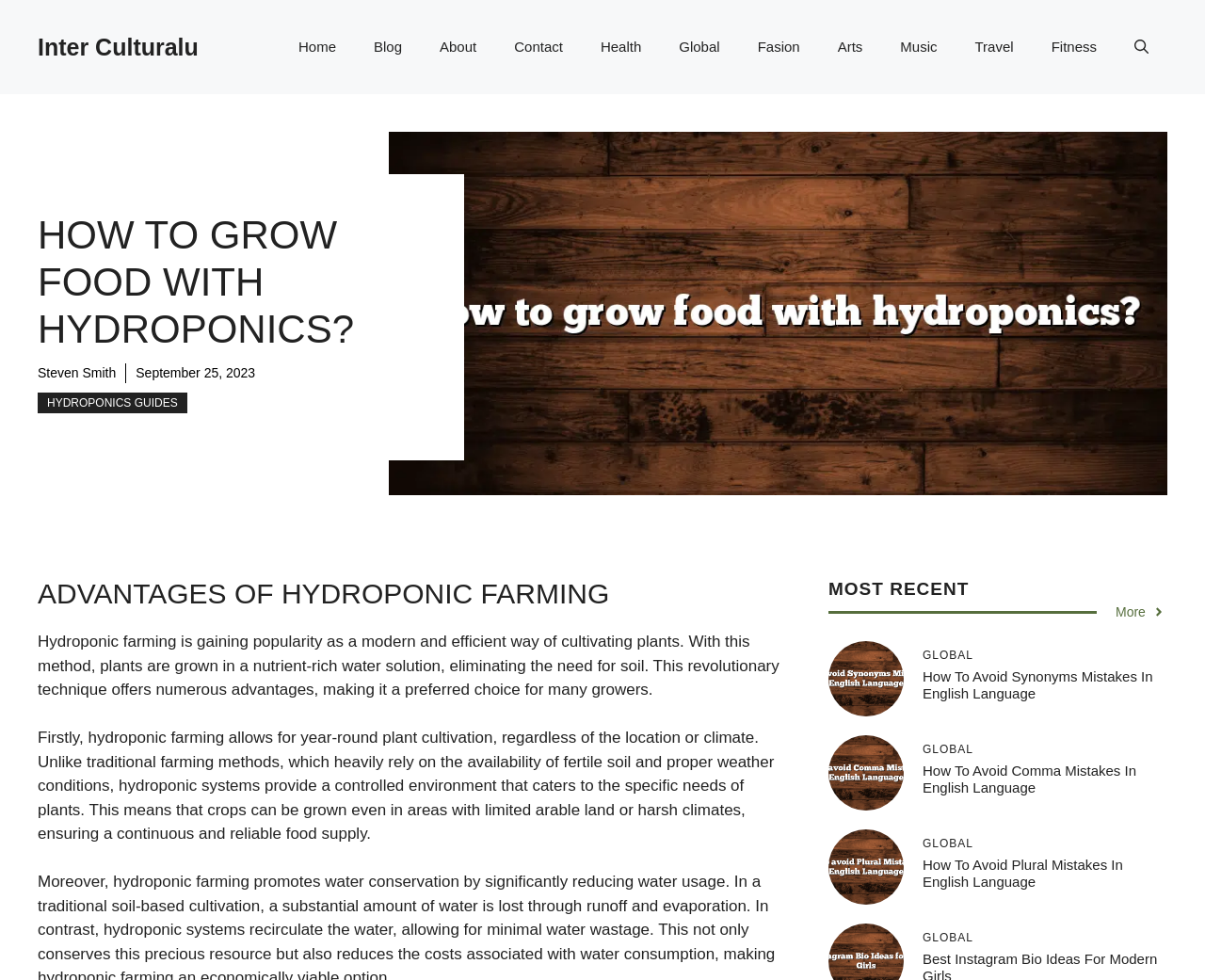What is the title of the article? Examine the screenshot and reply using just one word or a brief phrase.

HOW TO GROW FOOD WITH HYDROPONICS?